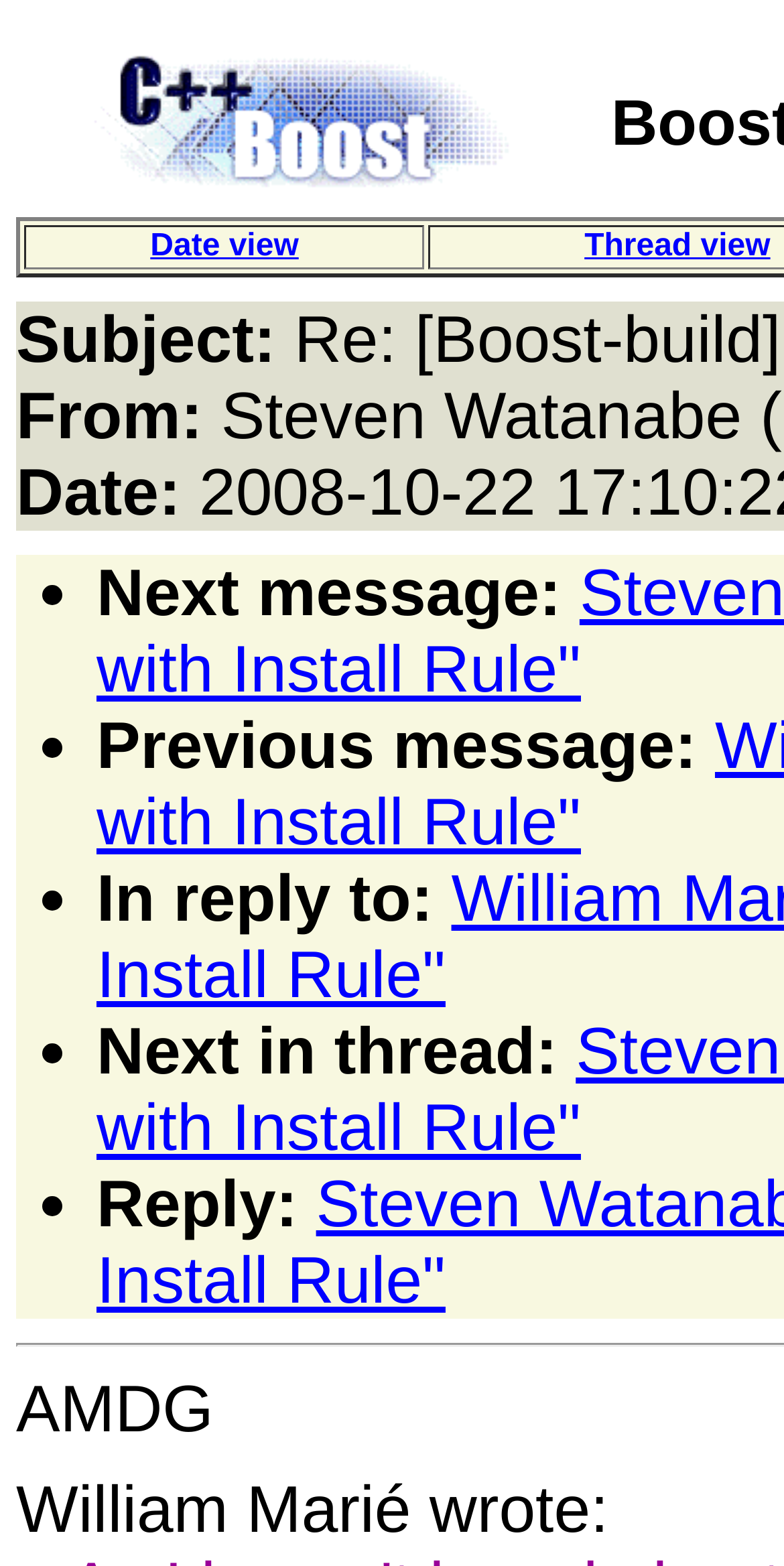What are the navigation options? Refer to the image and provide a one-word or short phrase answer.

Next message, Previous message, In reply to, Next in thread, Reply